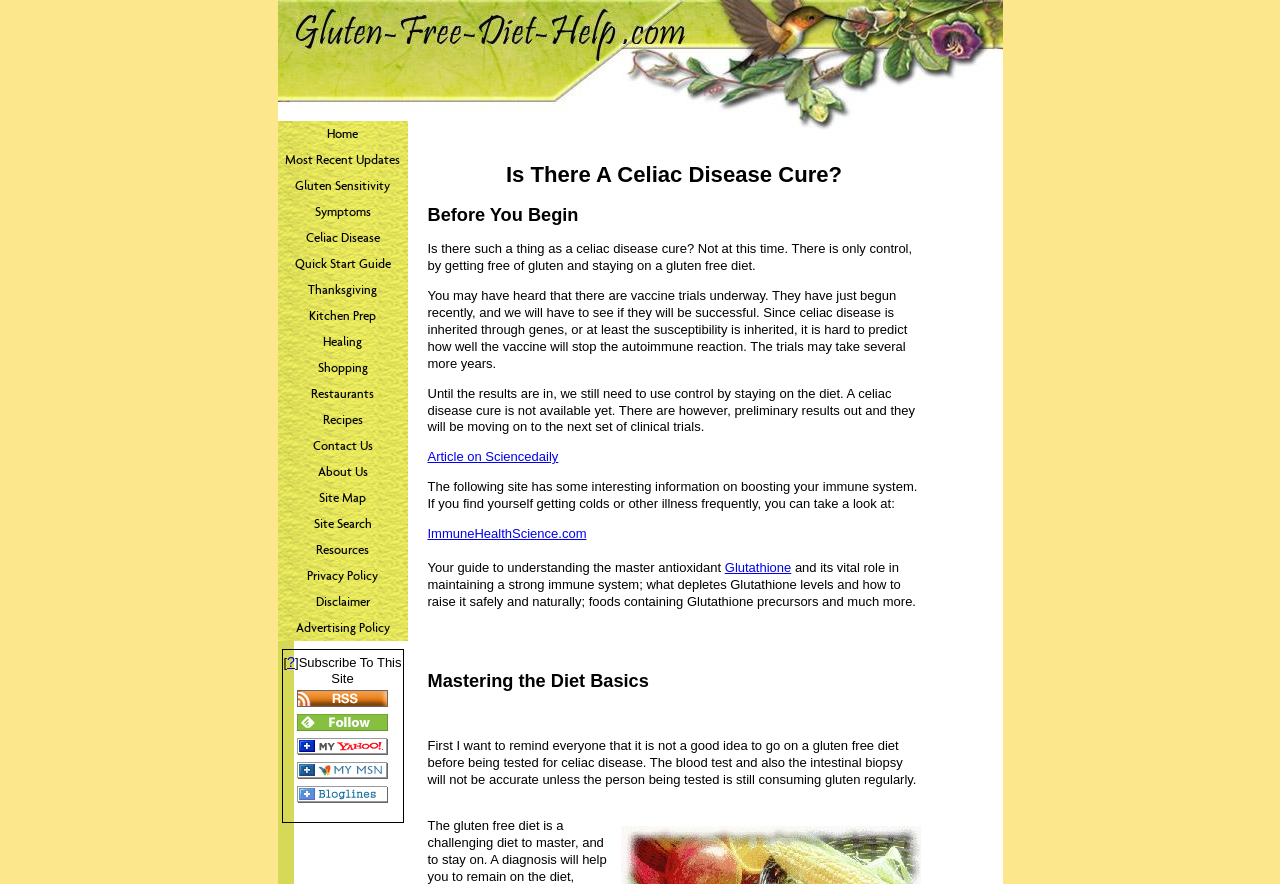Please identify the bounding box coordinates of the area I need to click to accomplish the following instruction: "Subscribe to this site".

[0.231, 0.74, 0.314, 0.777]